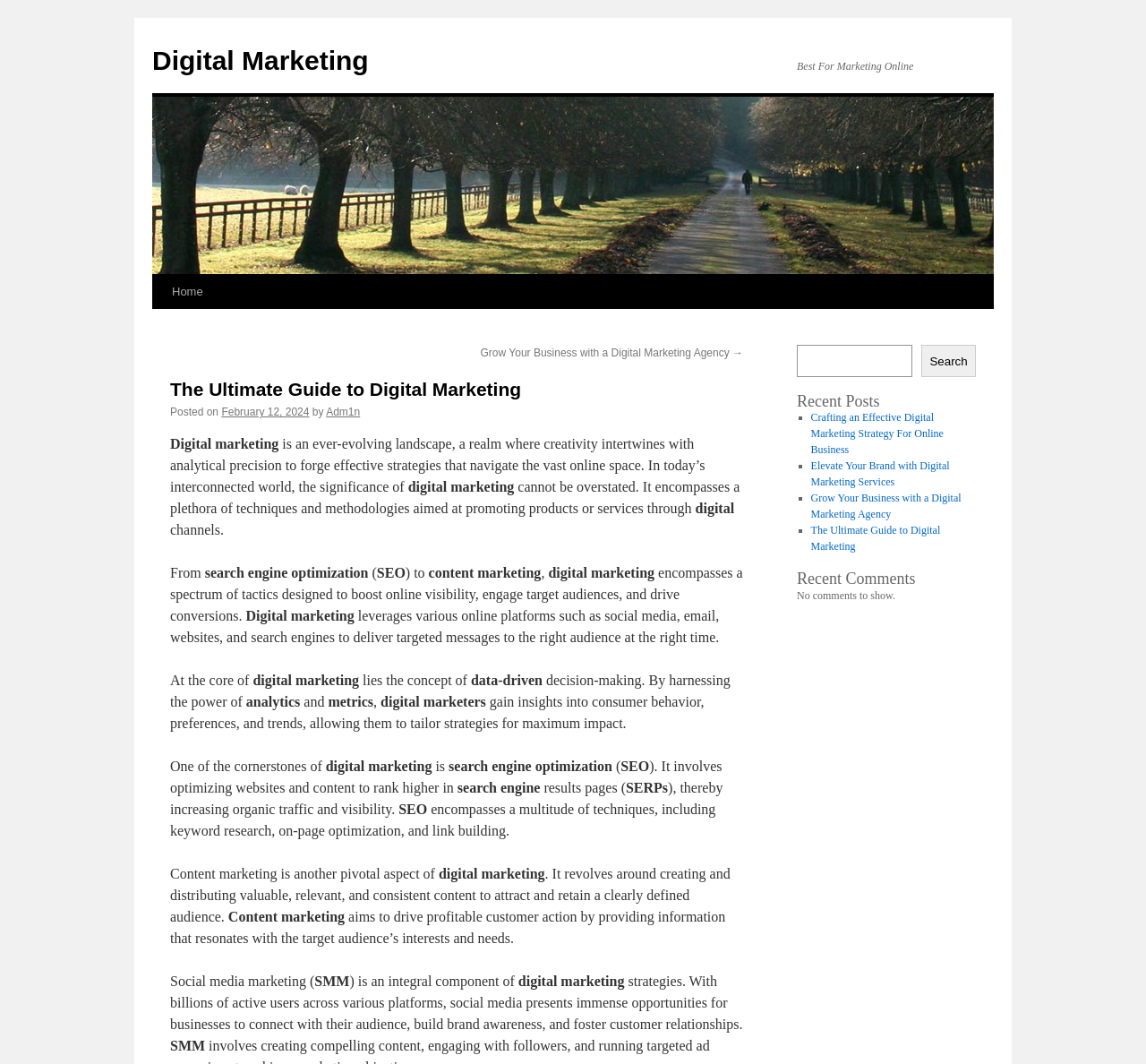Can you specify the bounding box coordinates for the region that should be clicked to fulfill this instruction: "Click the 'Search' button".

[0.804, 0.324, 0.852, 0.354]